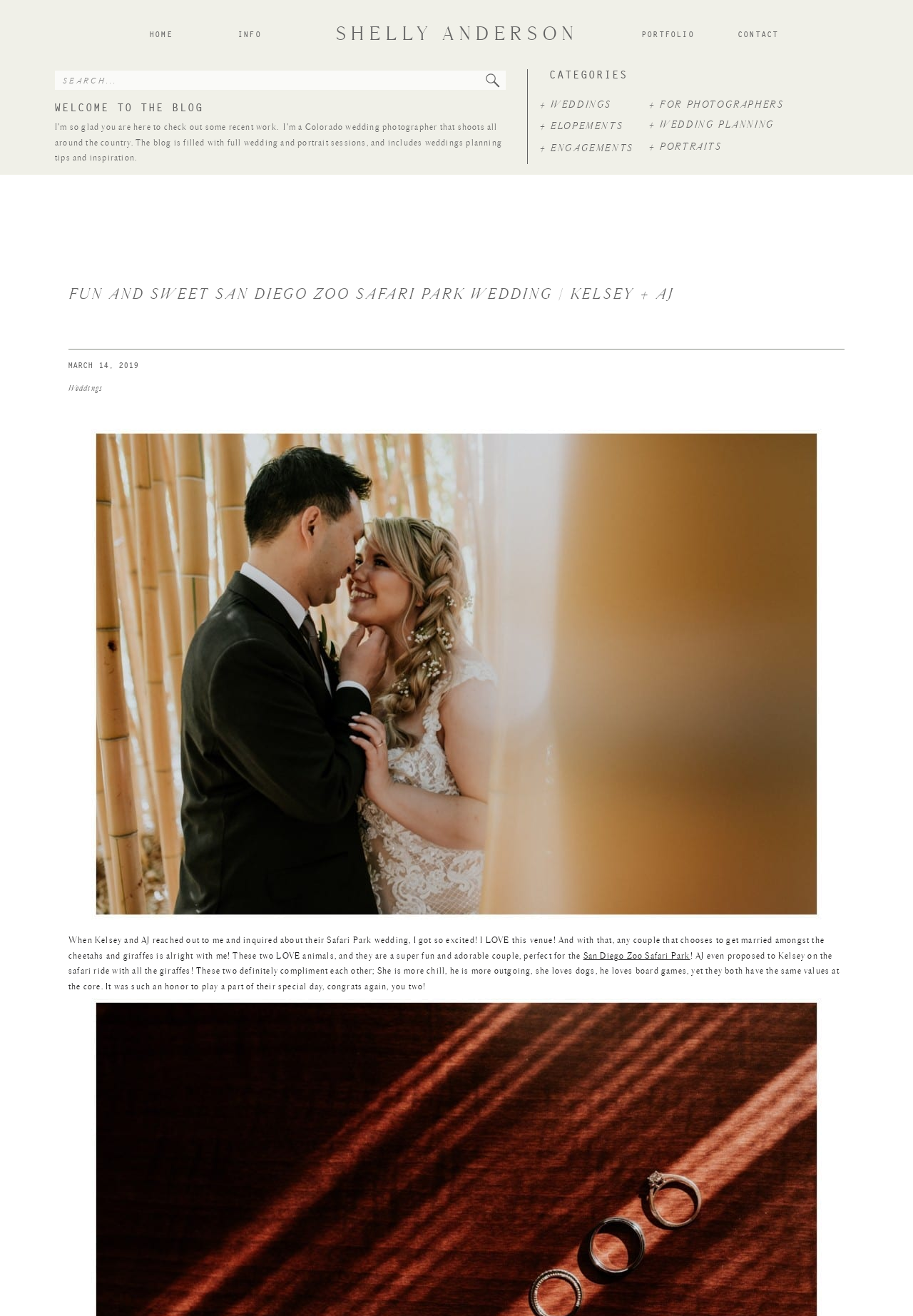Specify the bounding box coordinates of the element's region that should be clicked to achieve the following instruction: "Click on the 'INFO' link". The bounding box coordinates consist of four float numbers between 0 and 1, in the format [left, top, right, bottom].

[0.261, 0.021, 0.286, 0.032]